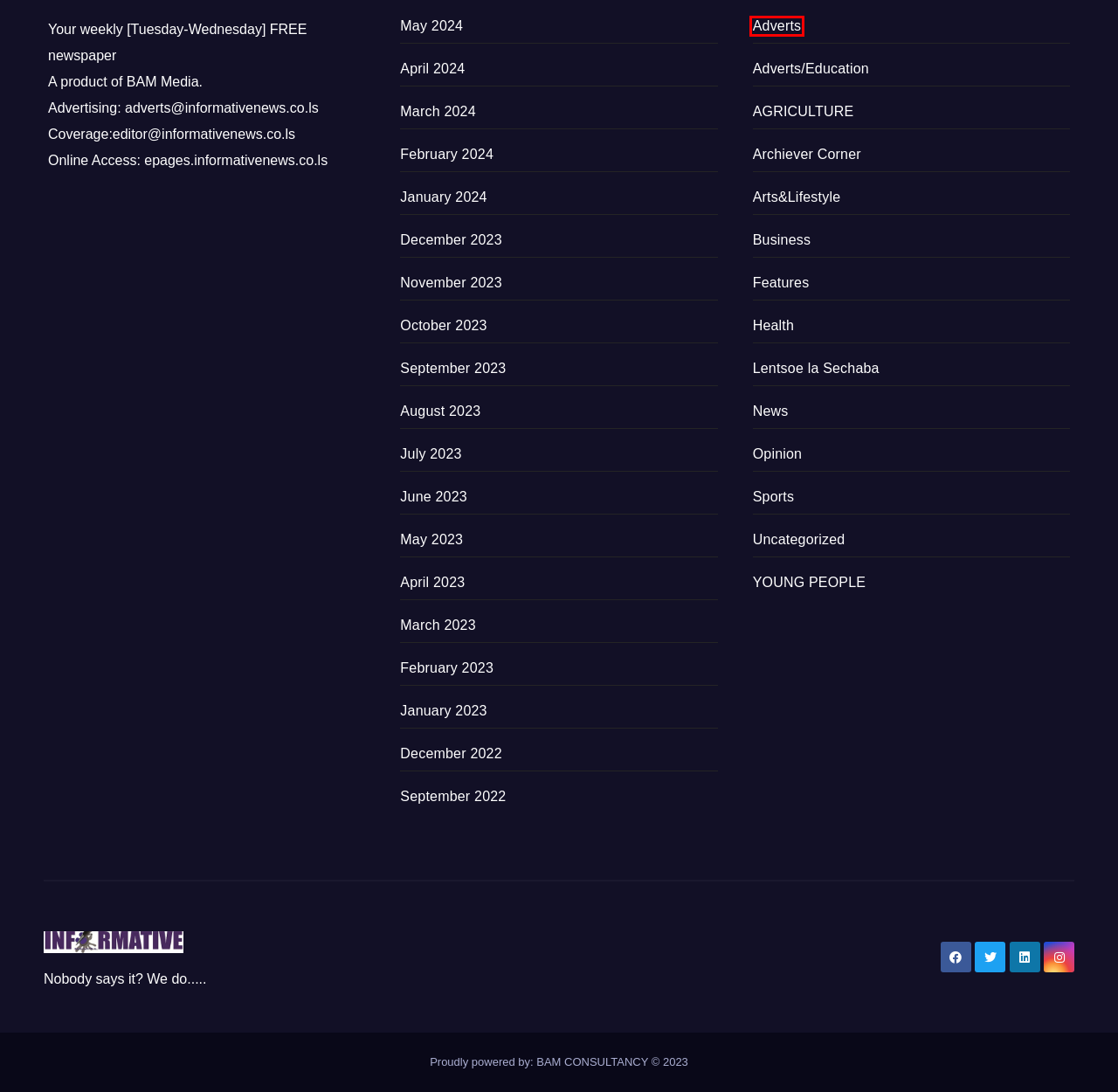Given a screenshot of a webpage with a red rectangle bounding box around a UI element, select the best matching webpage description for the new webpage that appears after clicking the highlighted element. The candidate descriptions are:
A. June 2023
B. February 2024
C. May 2024
D. December 2022
E. April 2024
F. Adverts
G. Arts&Lifestyle
H. News

F